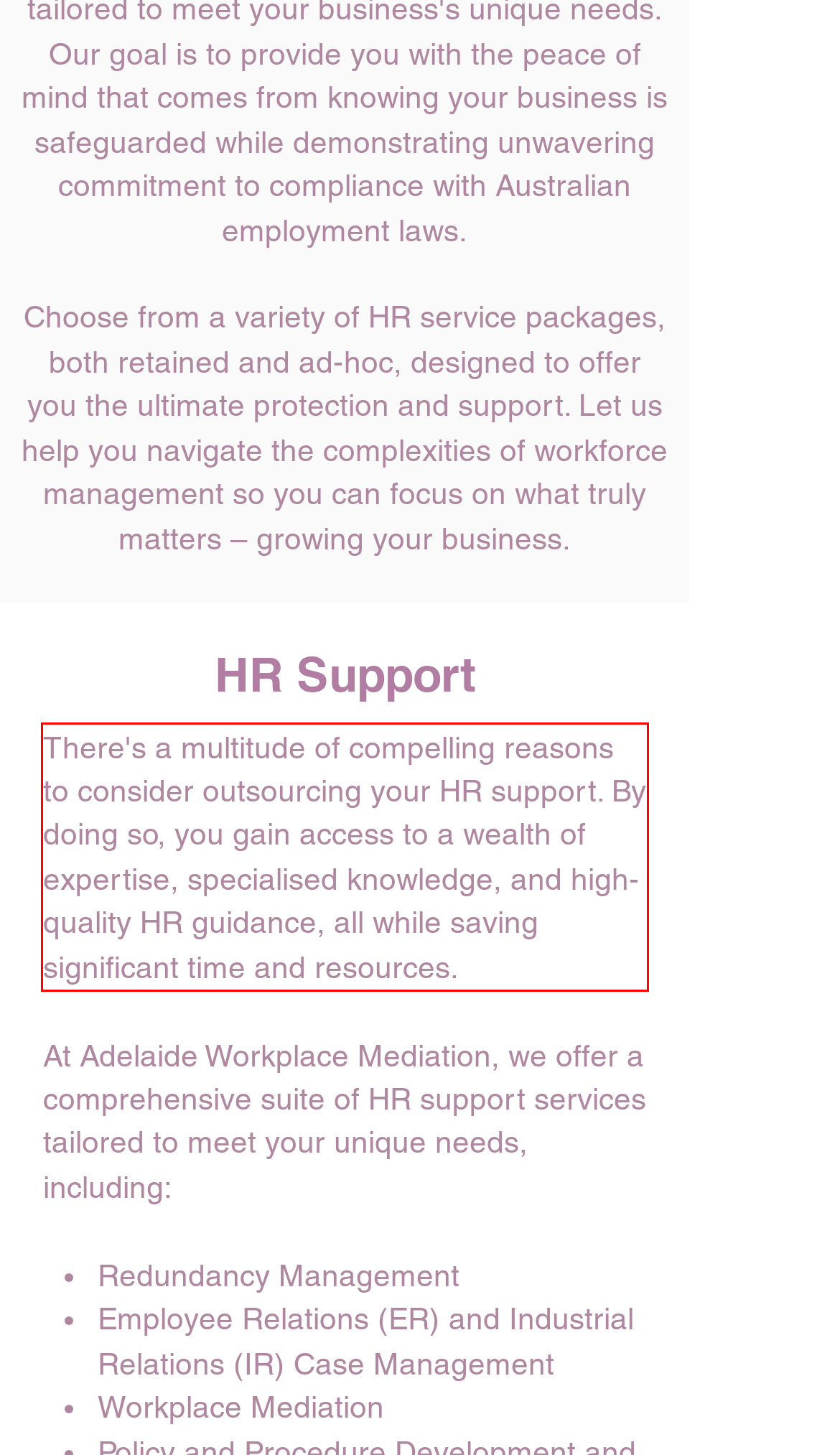Please take the screenshot of the webpage, find the red bounding box, and generate the text content that is within this red bounding box.

There's a multitude of compelling reasons to consider outsourcing your HR support. By doing so, you gain access to a wealth of expertise, specialised knowledge, and high-quality HR guidance, all while saving significant time and resources.